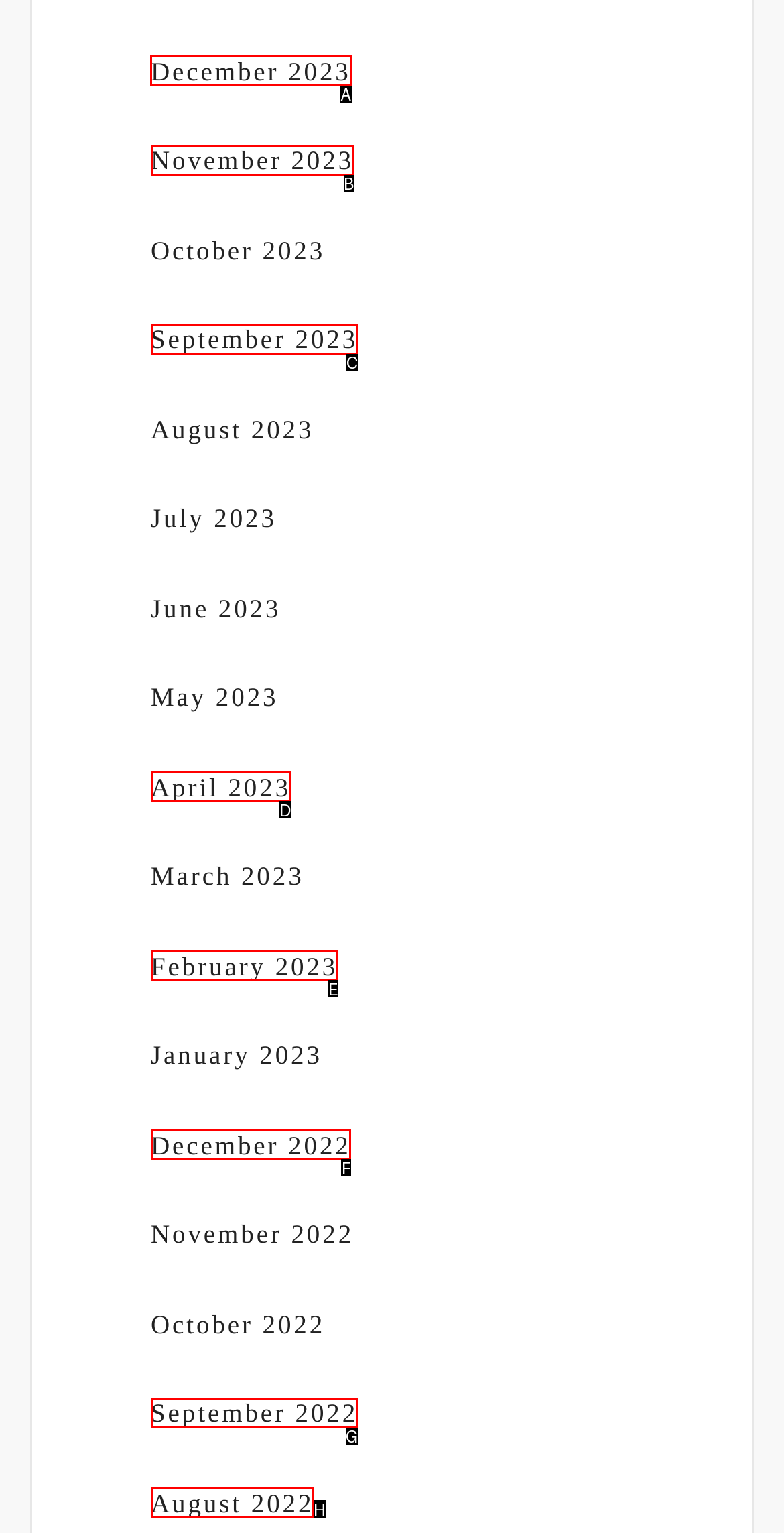Tell me which one HTML element I should click to complete the following task: View December 2023 Answer with the option's letter from the given choices directly.

A